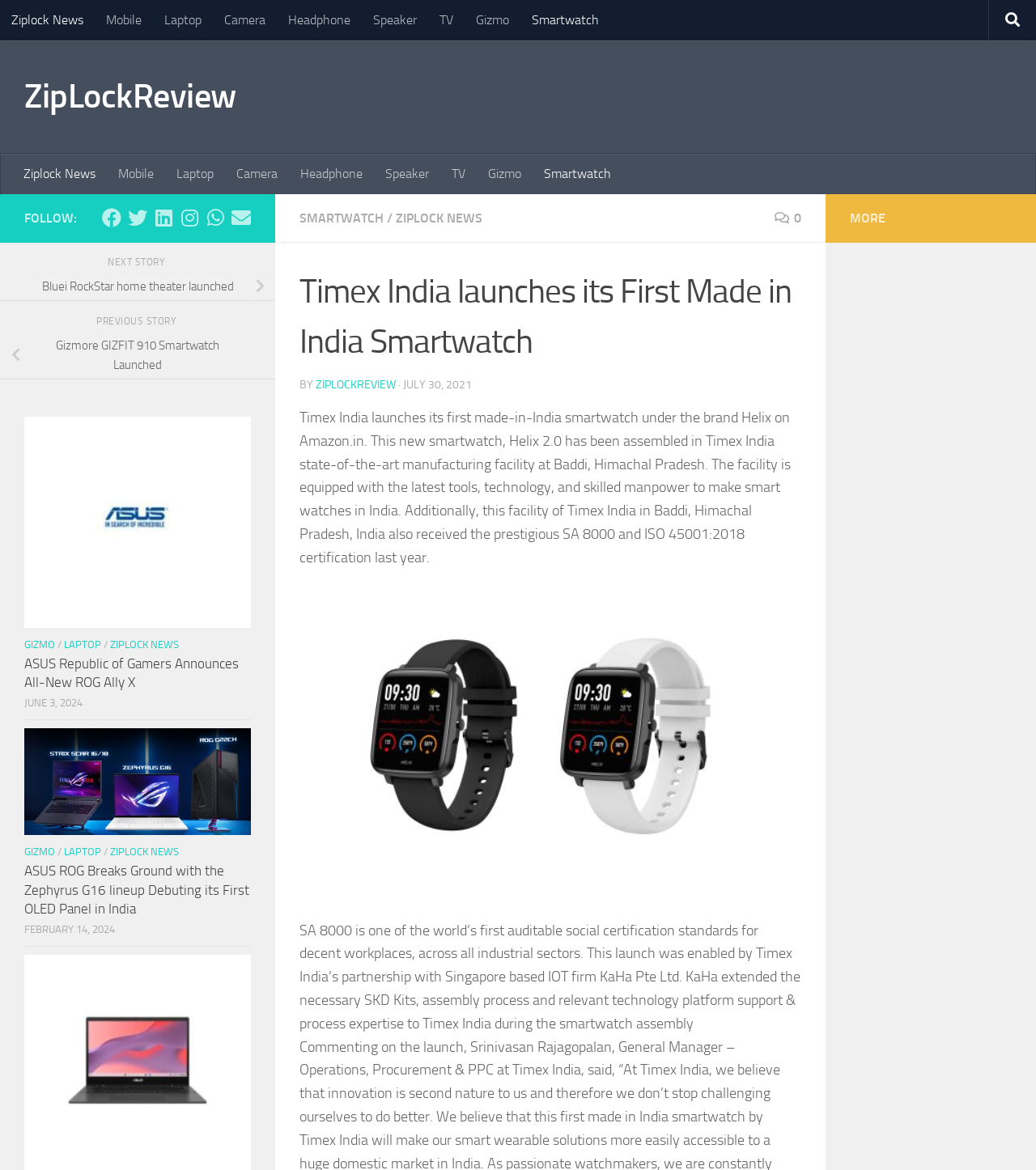Provide a single word or phrase to answer the given question: 
Where is the manufacturing facility of Timex India located?

Baddi, Himachal Pradesh